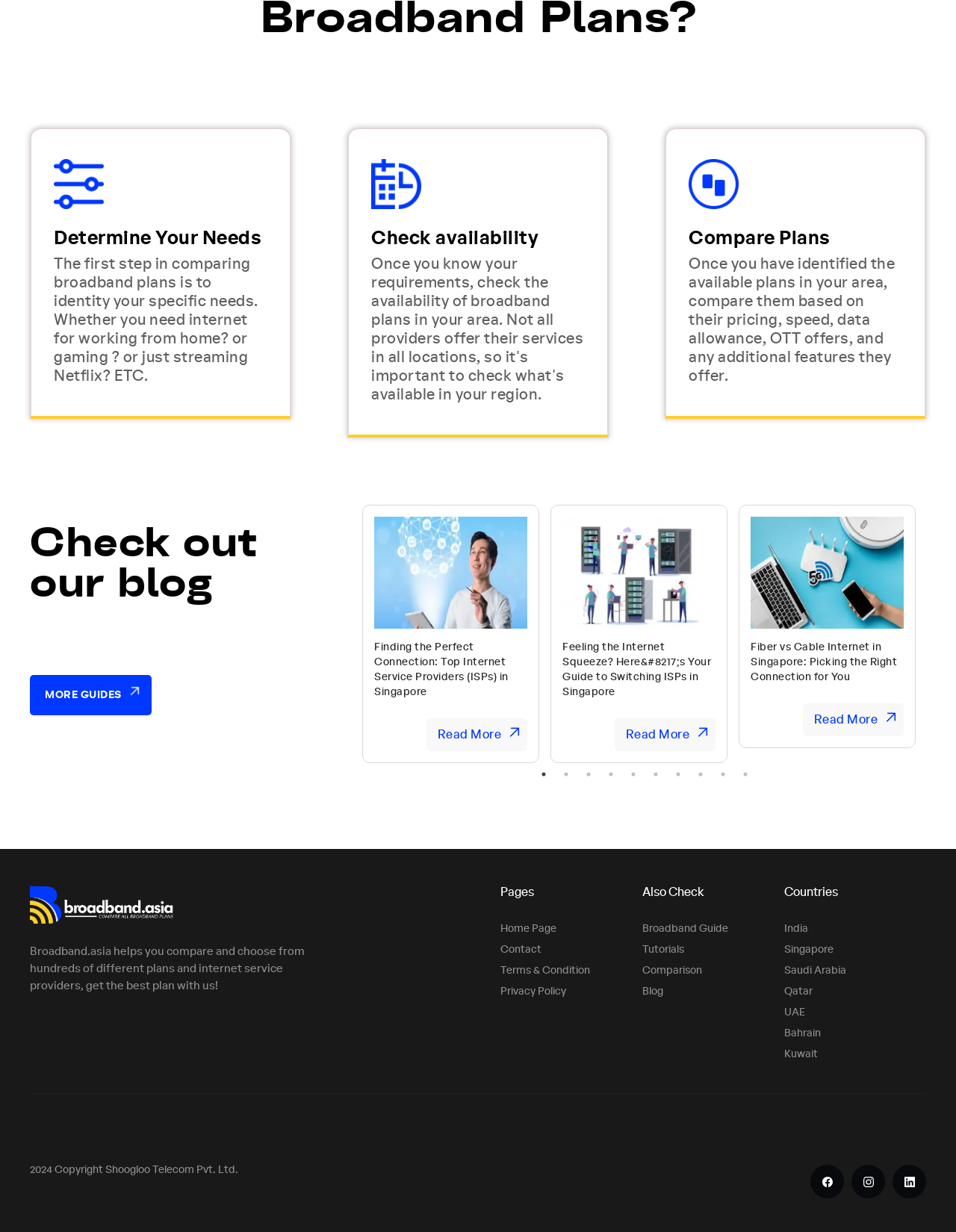What is the last link in the 'Countries' section?
Please provide a comprehensive answer based on the information in the image.

The last link in the 'Countries' section is 'Kuwait', which is listed along with other countries such as India, Singapore, Saudi Arabia, and others